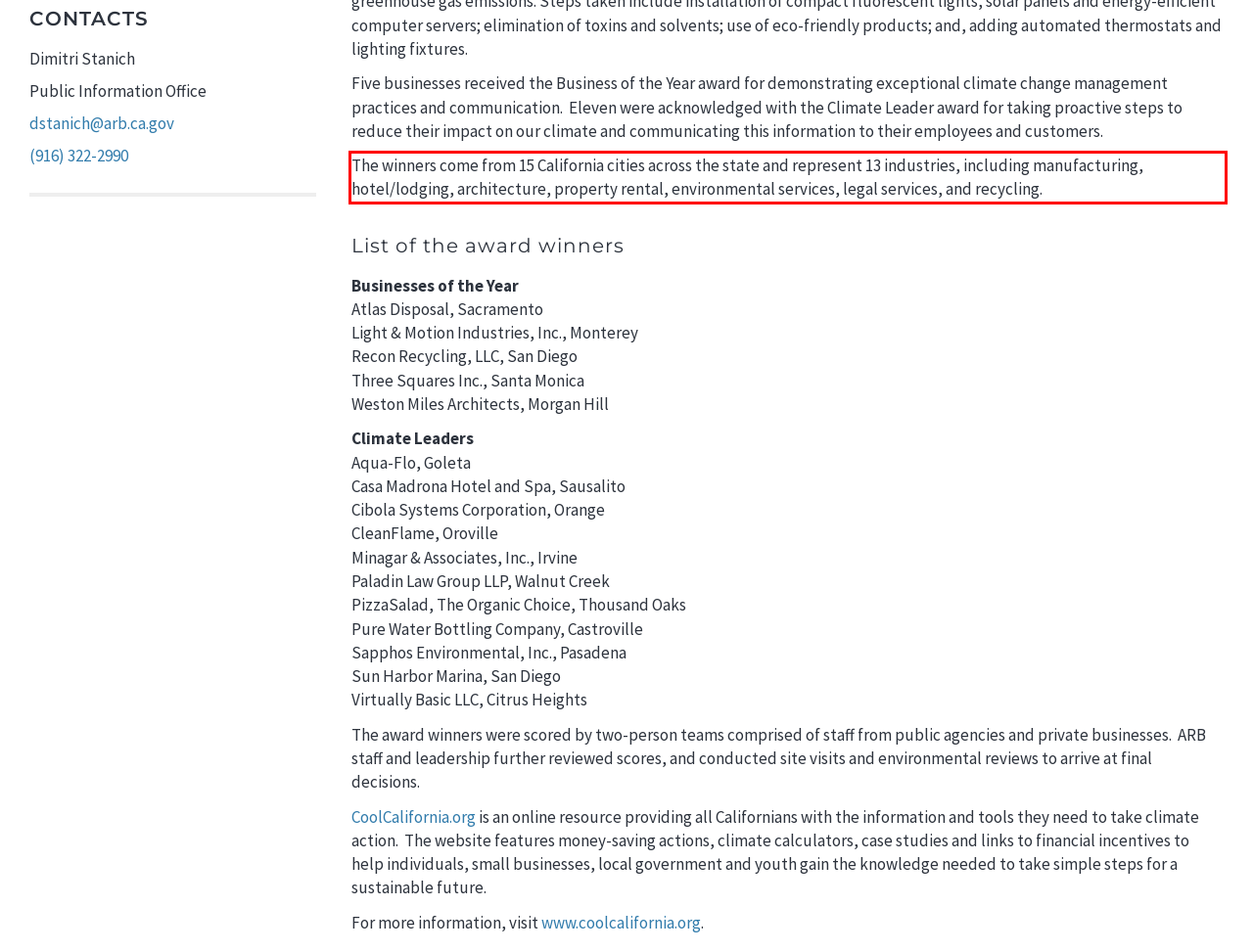Observe the screenshot of the webpage that includes a red rectangle bounding box. Conduct OCR on the content inside this red bounding box and generate the text.

The winners come from 15 California cities across the state and represent 13 industries, including manufacturing, hotel/lodging, architecture, property rental, environmental services, legal services, and recycling.